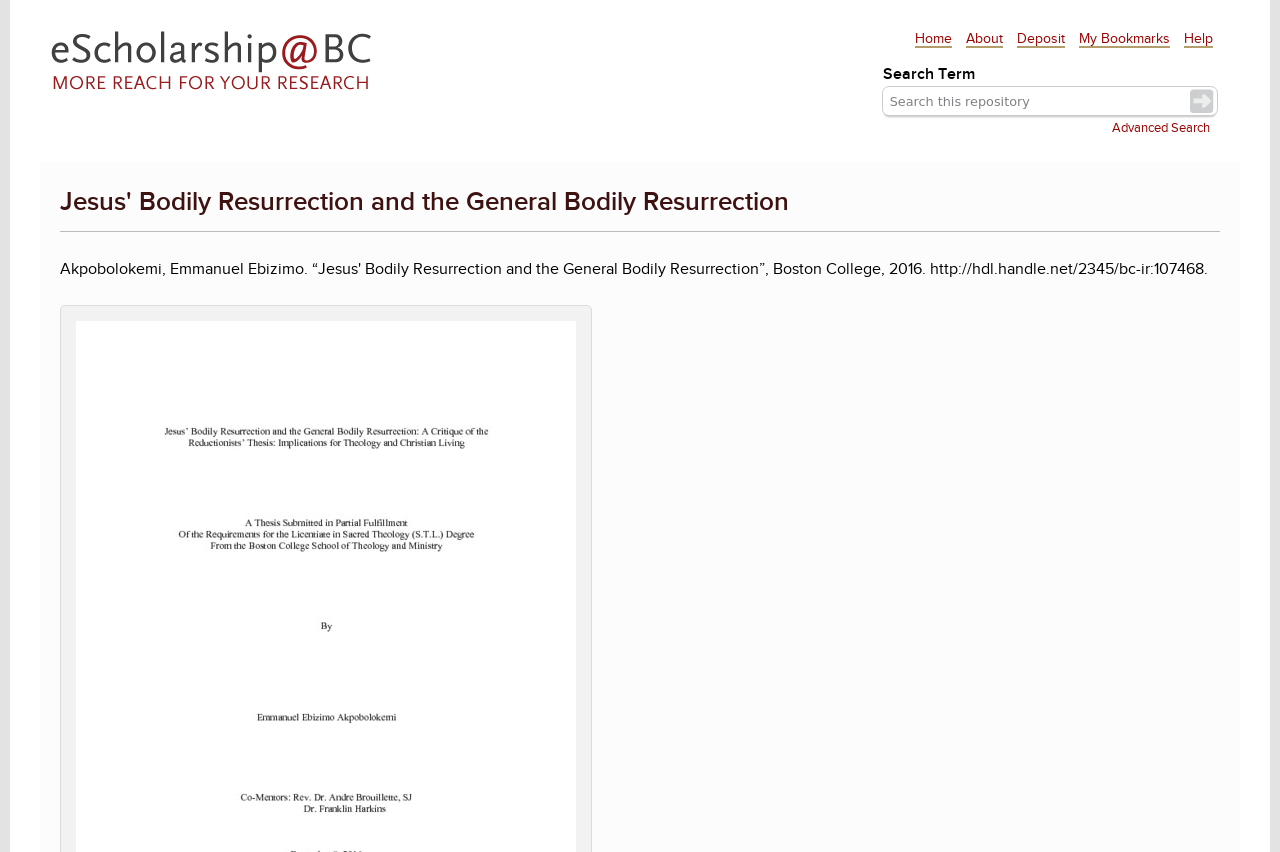How many links are in the top navigation bar?
Give a detailed explanation using the information visible in the image.

I found the answer by looking at the top navigation bar, which contains links to 'Home', 'About', 'Deposit', 'My Bookmarks', 'Help', and another 'Home' link. There are 6 links in total.